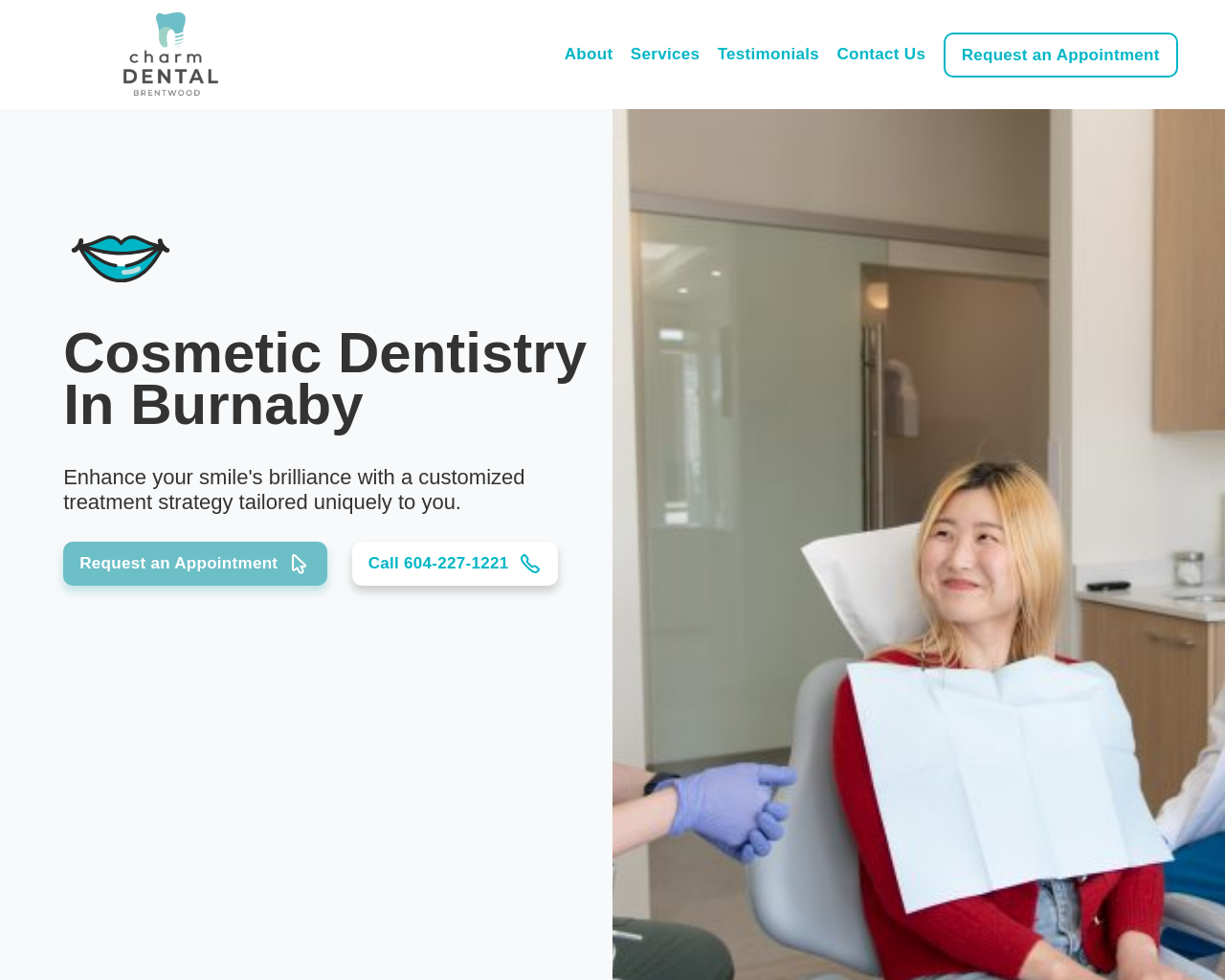Can you provide the bounding box coordinates for the element that should be clicked to implement the instruction: "Visit the 'About' page"?

[0.461, 0.046, 0.5, 0.064]